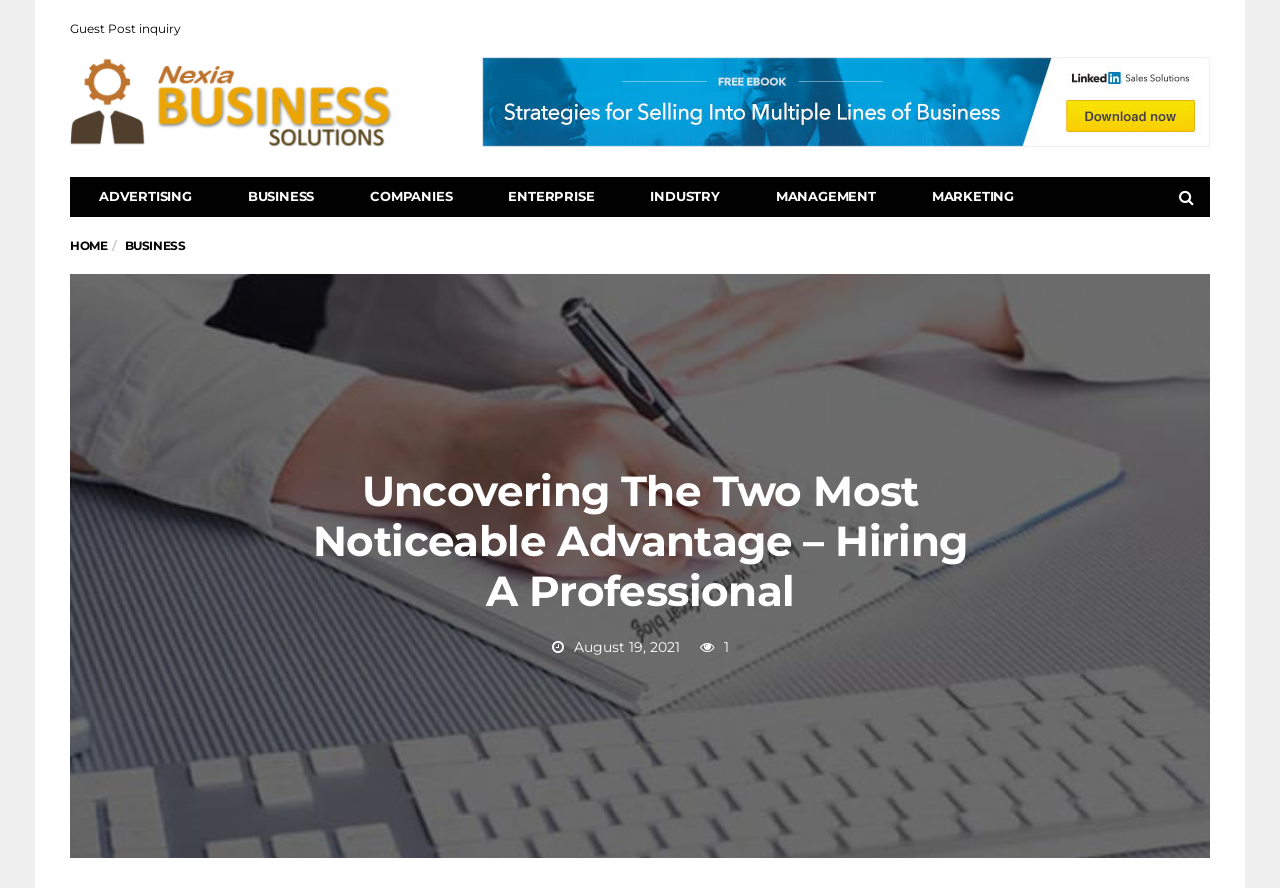Locate and extract the headline of this webpage.

Uncovering The Two Most Noticeable Advantage – Hiring A Professional